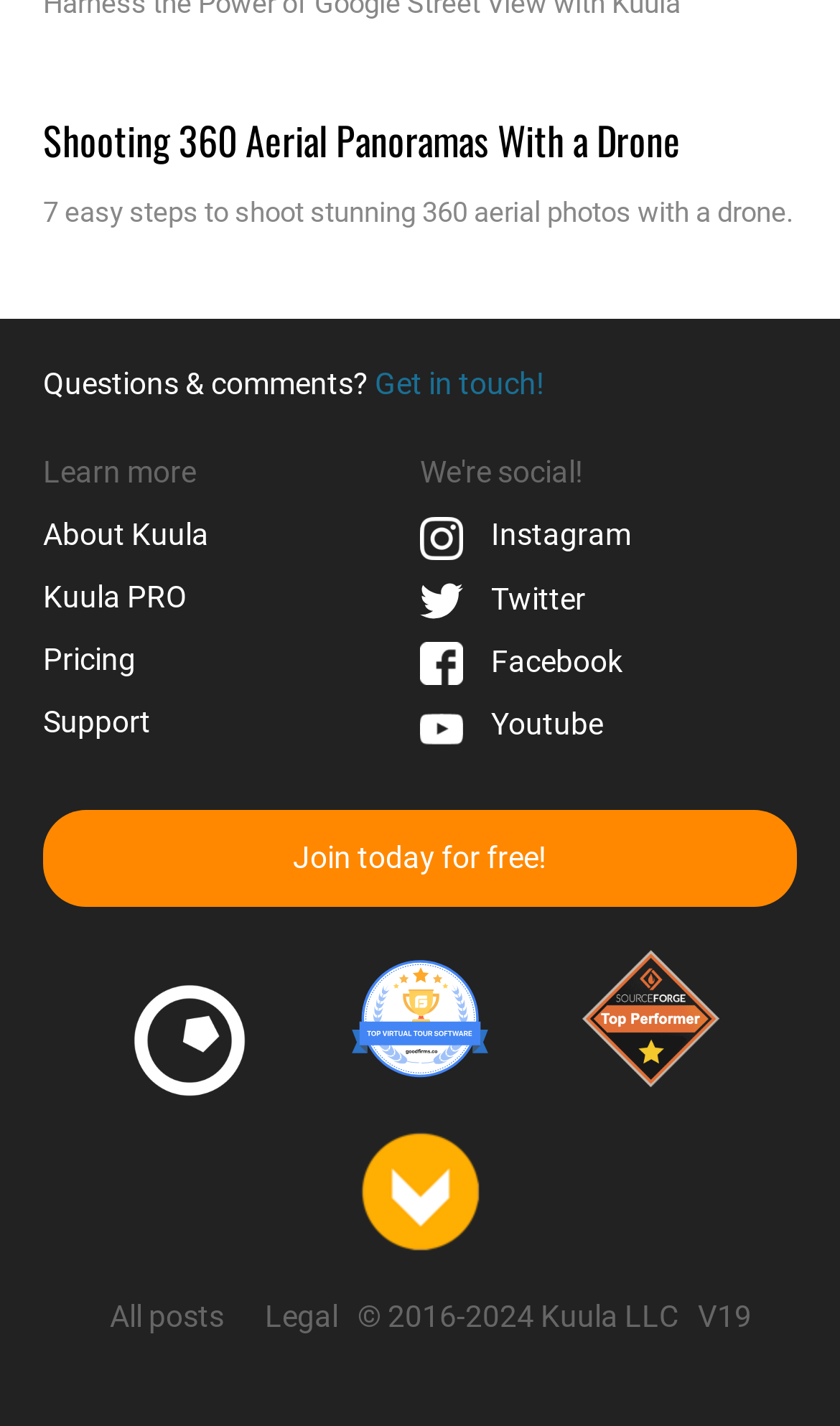Indicate the bounding box coordinates of the element that needs to be clicked to satisfy the following instruction: "Join today for free". The coordinates should be four float numbers between 0 and 1, i.e., [left, top, right, bottom].

[0.051, 0.567, 0.949, 0.635]